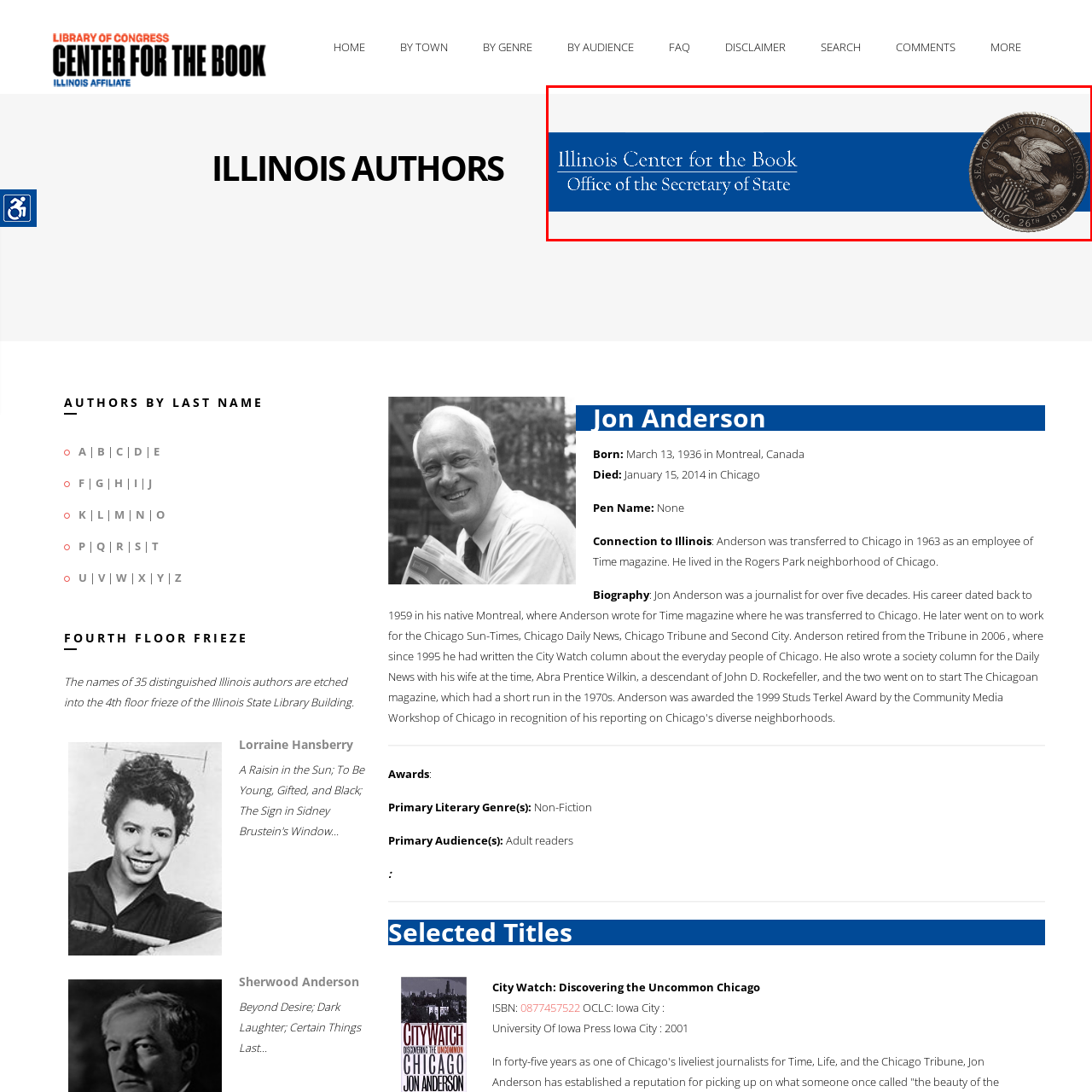Generate an in-depth caption for the image segment highlighted with a red box.

The image features a banner for the **Illinois Center for the Book**, prominently displaying text in an elegant font. The top portion is a deep shade of blue, featuring the words "Illinois Center for the Book" followed by "Office of the Secretary of State." To the right of this text is the official seal of the state of Illinois, which includes a depiction of a soaring eagle, signifying strength and freedom, alongside a shield that represents the state. The seal is accompanied by the date "AUG. 26TH 1818," marking Illinois's admission to the Union. The overall design conveys a sense of authority and dedication to the promotion of literary arts and authorship within the state of Illinois.